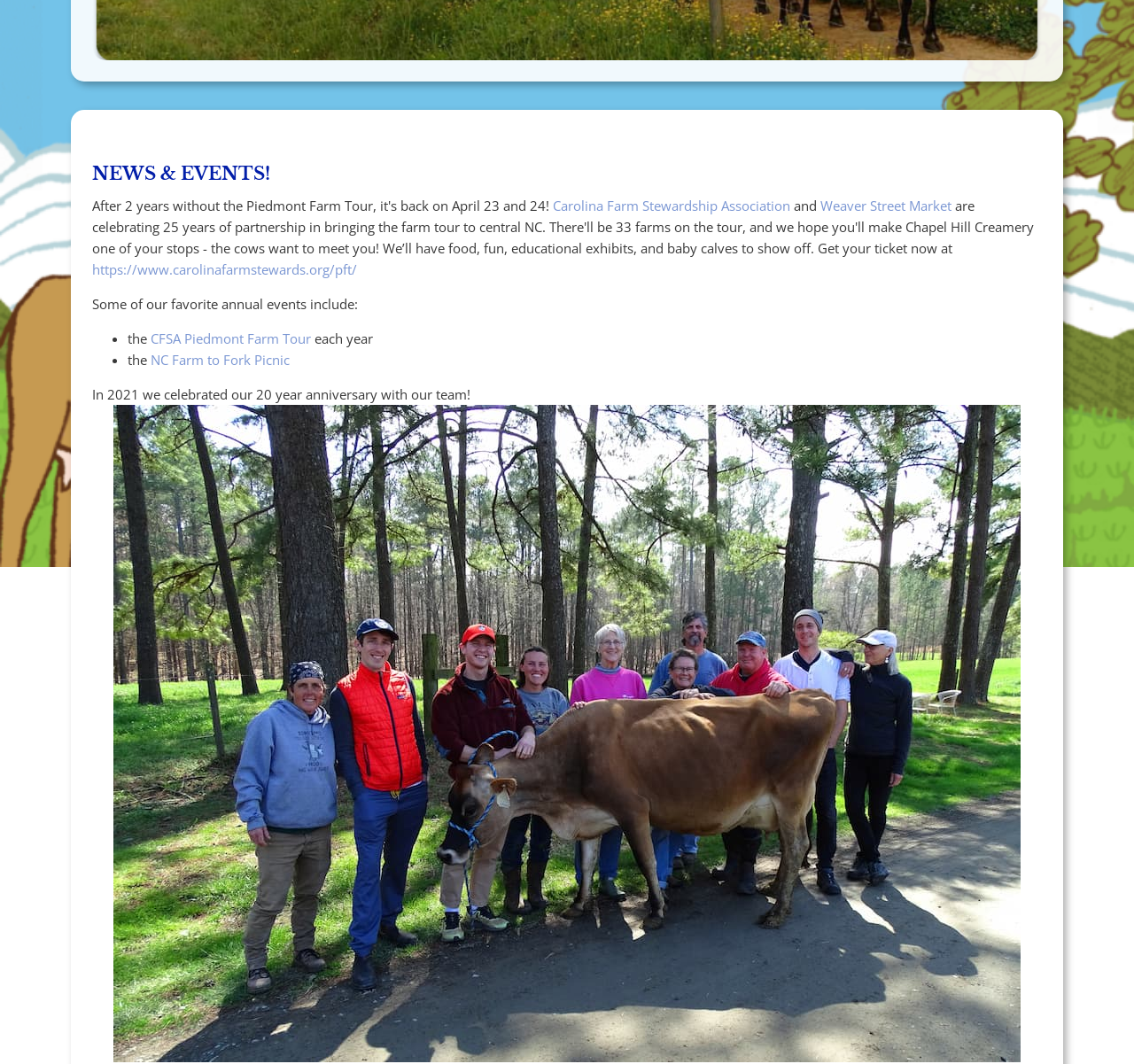Bounding box coordinates are specified in the format (top-left x, top-left y, bottom-right x, bottom-right y). All values are floating point numbers bounded between 0 and 1. Please provide the bounding box coordinate of the region this sentence describes: https://www.carolinafarmstewards.org/pft/

[0.081, 0.245, 0.315, 0.261]